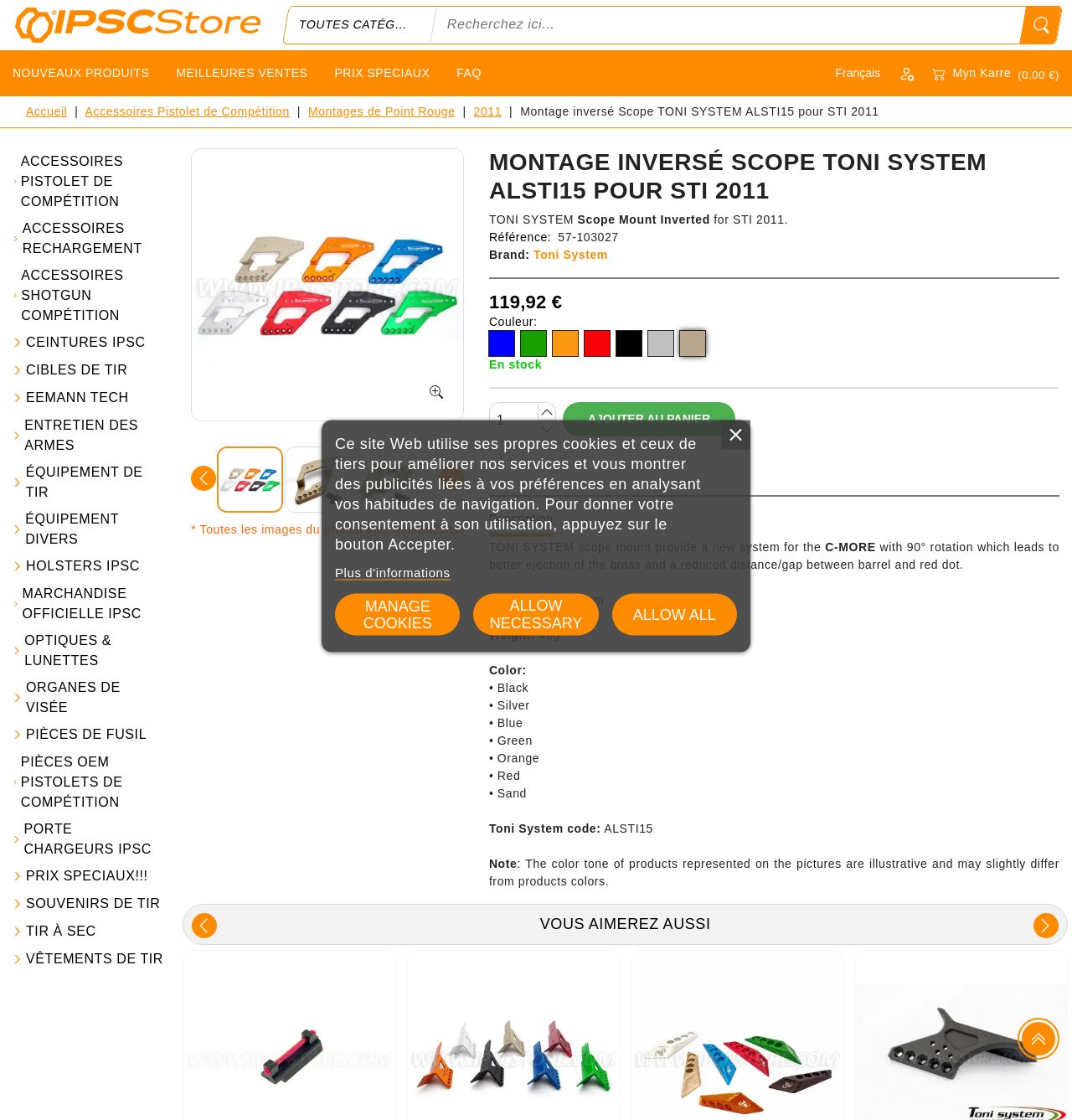Provide the bounding box coordinates of the HTML element described as: "Toni System". The bounding box coordinates should be four float numbers between 0 and 1, i.e., [left, top, right, bottom].

[0.498, 0.222, 0.567, 0.233]